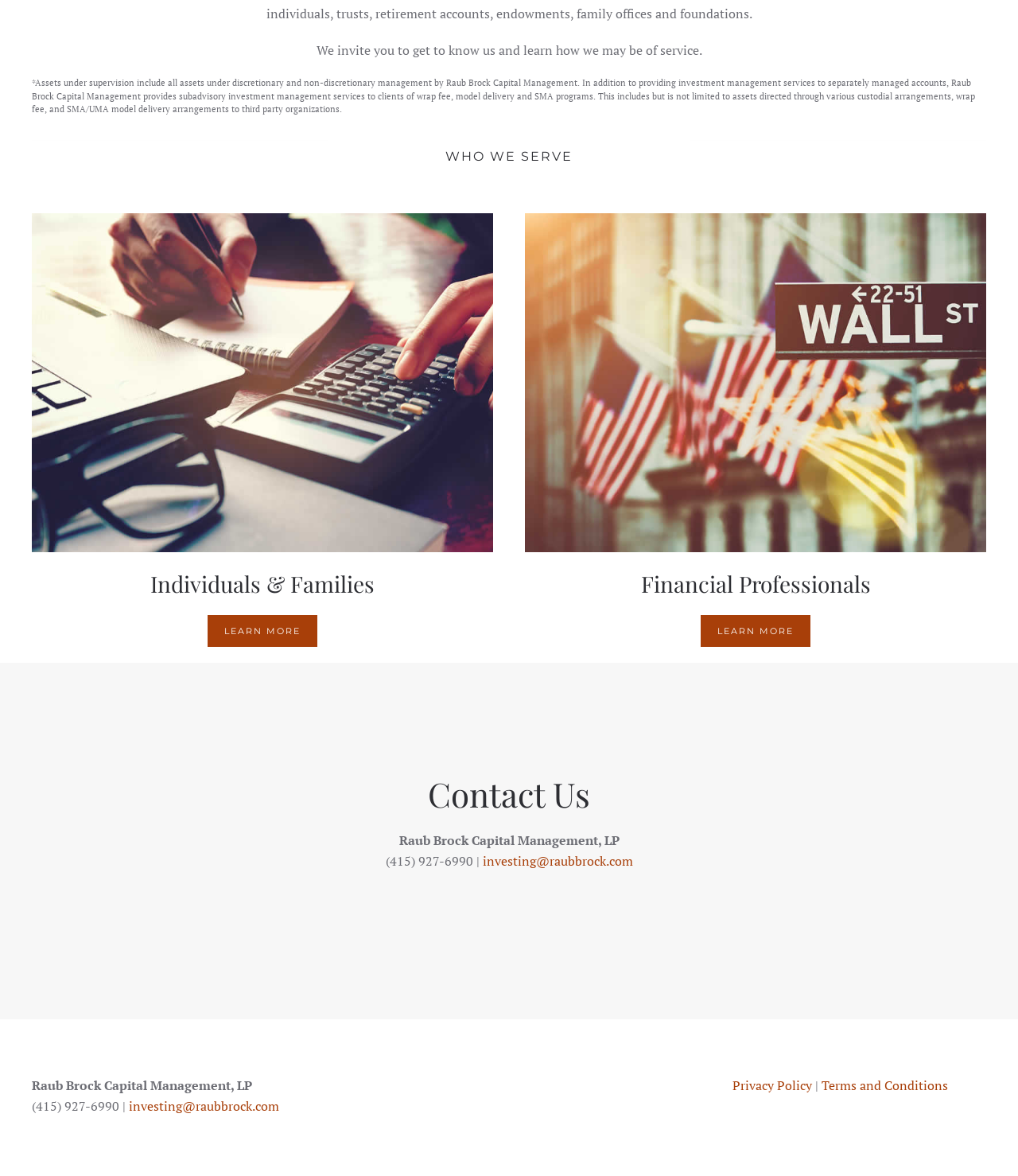Provide the bounding box coordinates of the HTML element this sentence describes: "Learn more". The bounding box coordinates consist of four float numbers between 0 and 1, i.e., [left, top, right, bottom].

[0.204, 0.523, 0.312, 0.55]